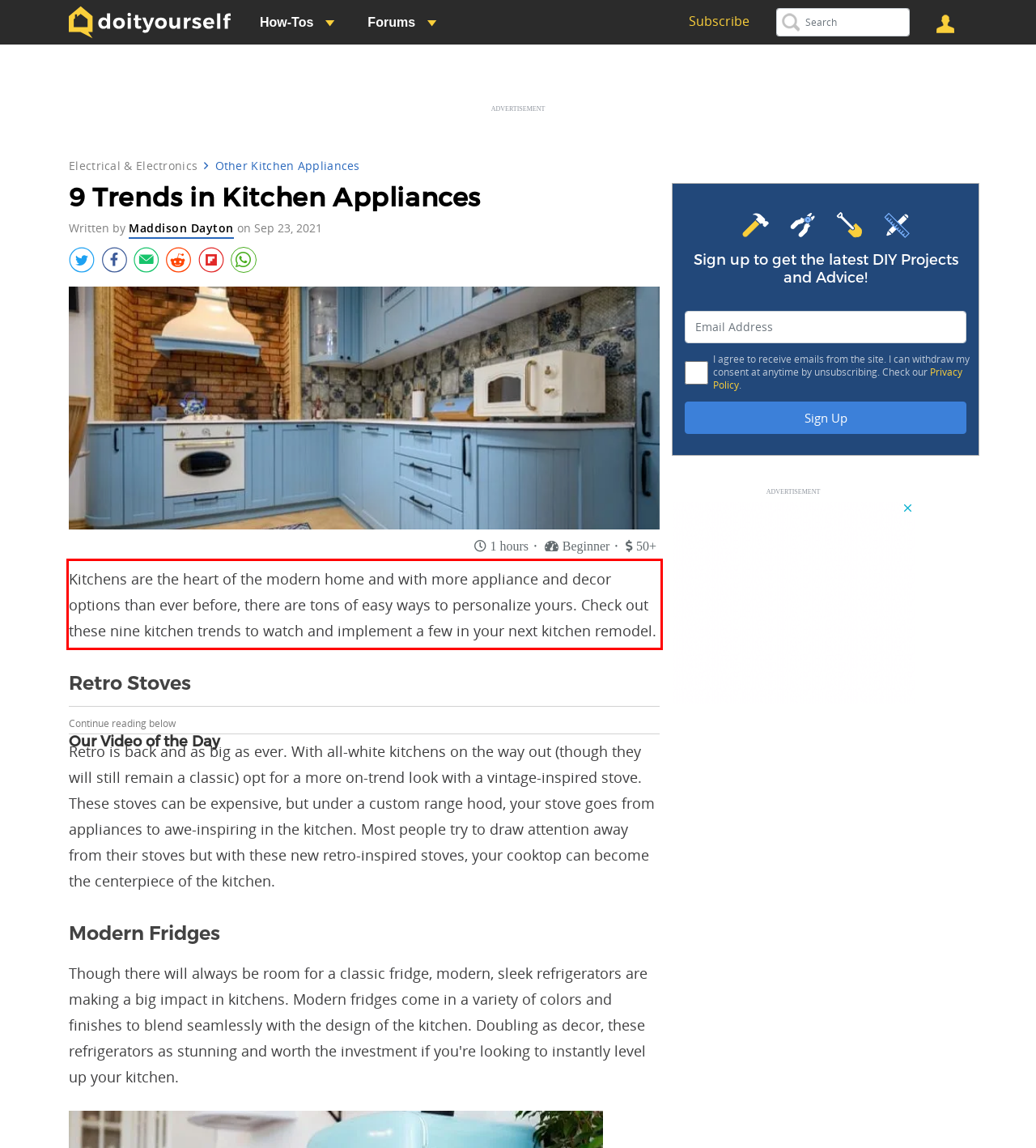Examine the webpage screenshot, find the red bounding box, and extract the text content within this marked area.

Kitchens are the heart of the modern home and with more appliance and decor options than ever before, there are tons of easy ways to personalize yours. Check out these nine kitchen trends to watch and implement a few in your next kitchen remodel.